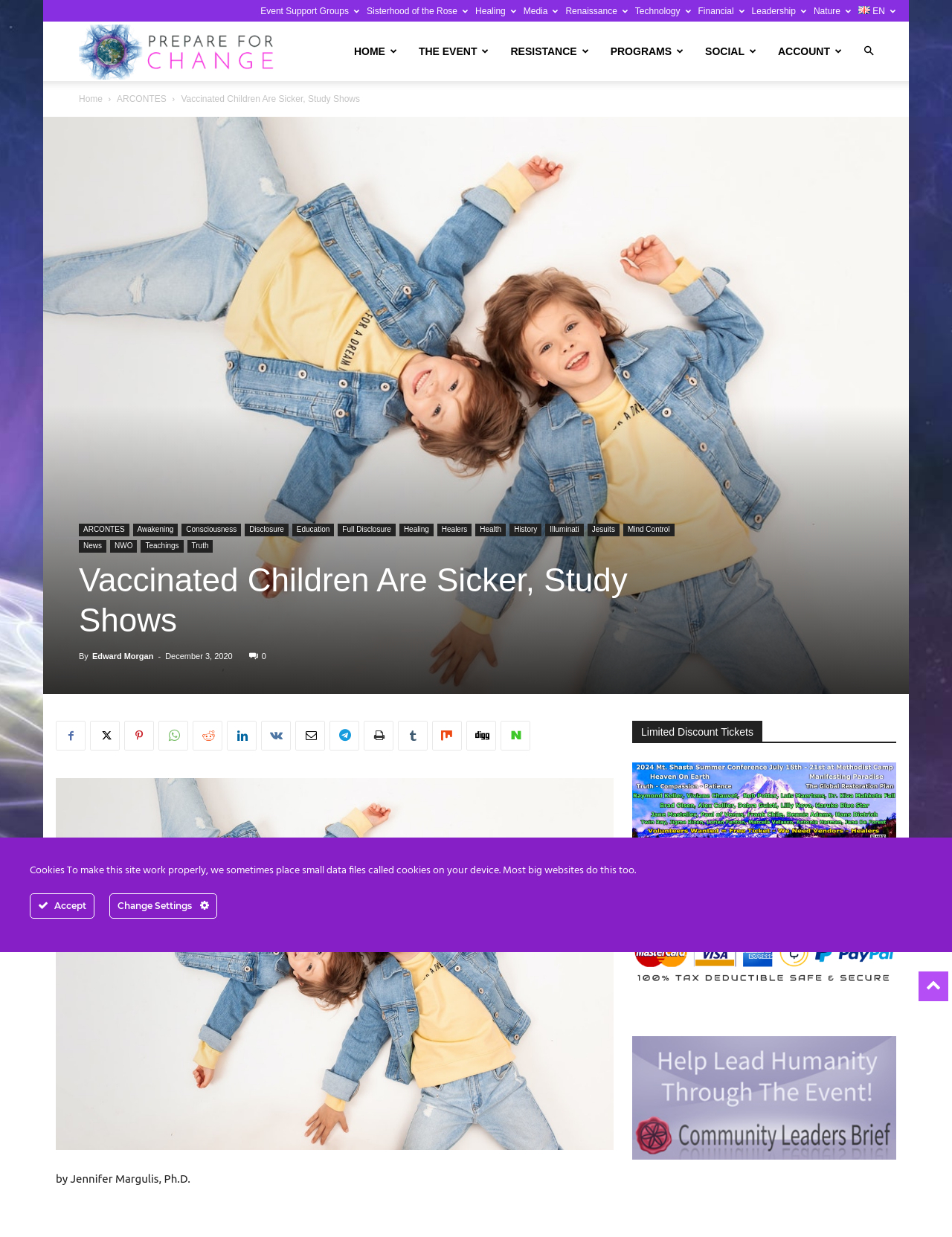Use one word or a short phrase to answer the question provided: 
What is the text of the first link in the top navigation bar?

Event Support Groups